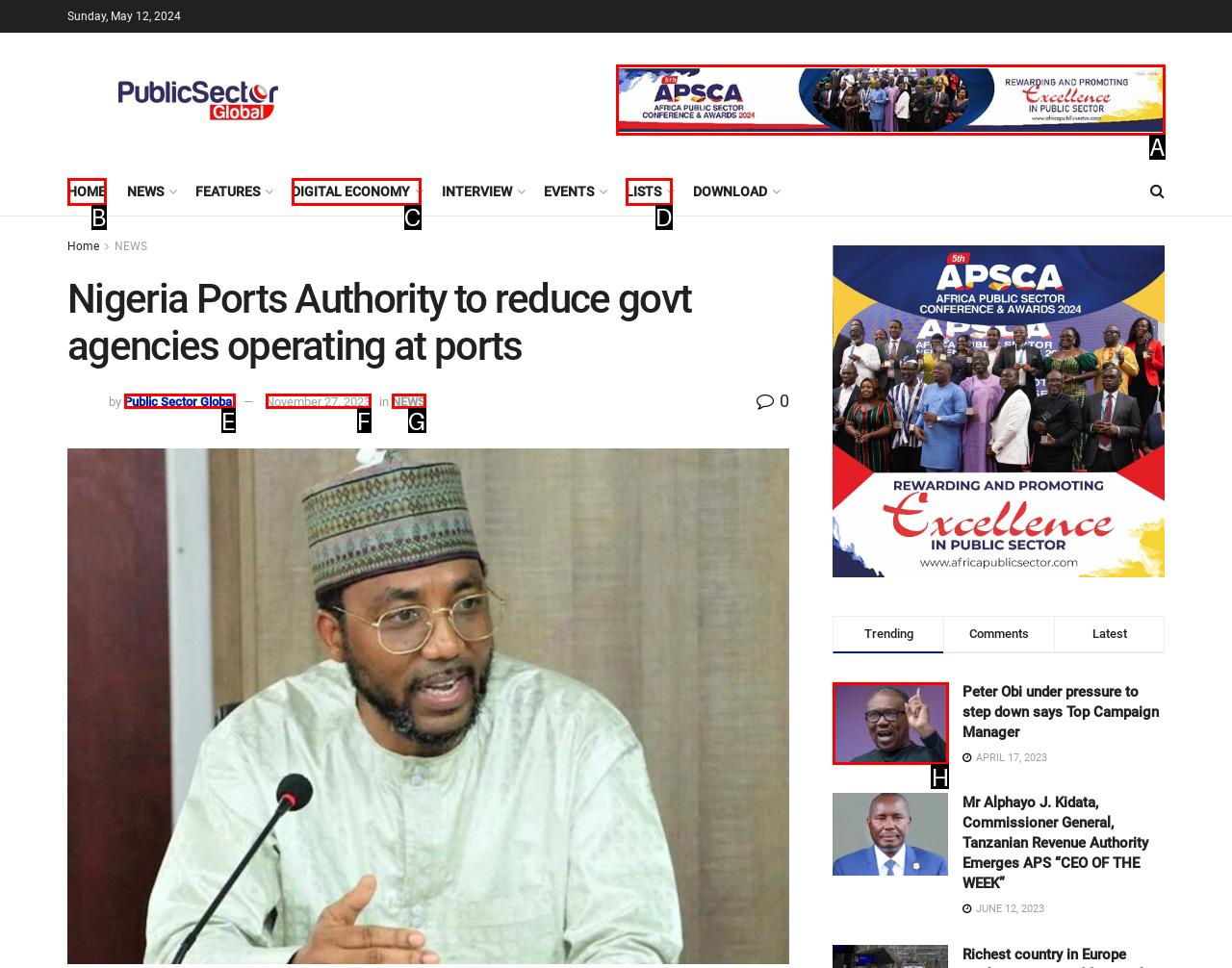Identify the letter of the option to click in order to Click the 'Home' link. Answer with the letter directly.

None